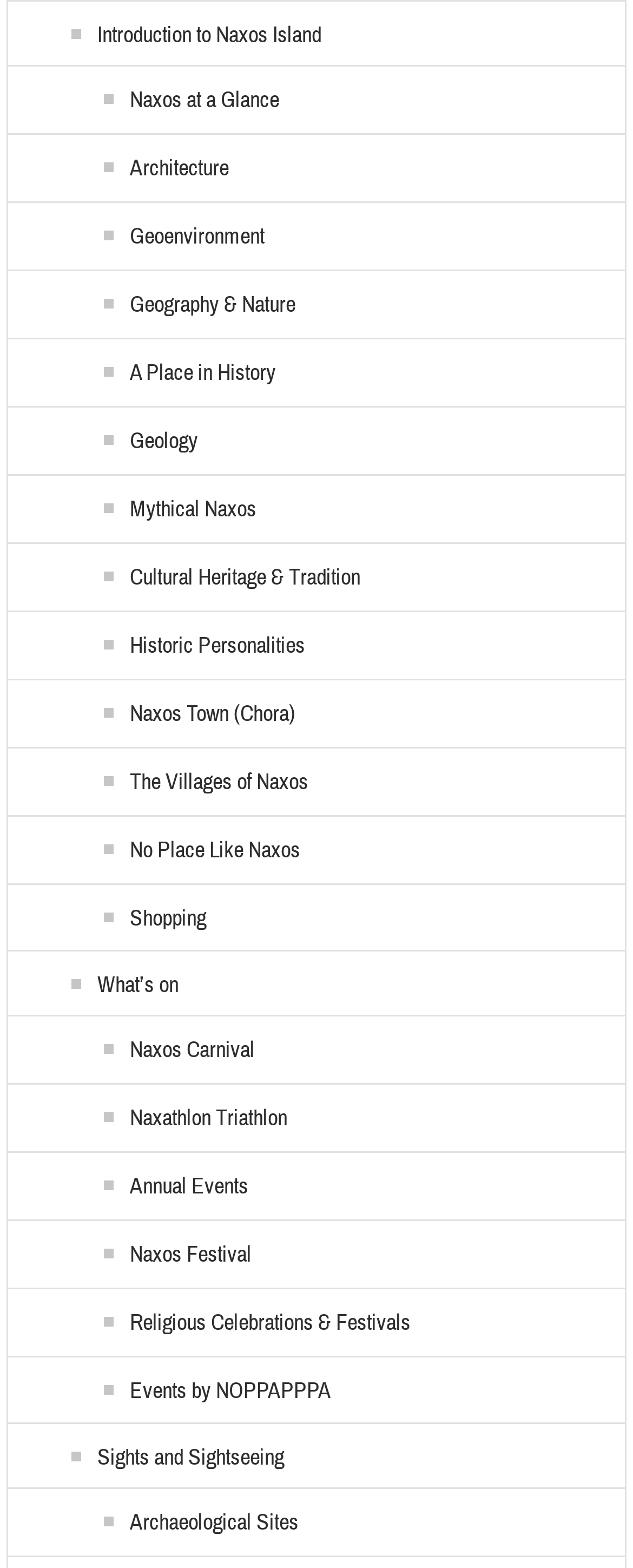How many links are there on the webpage?
Using the information from the image, give a concise answer in one word or a short phrase.

24